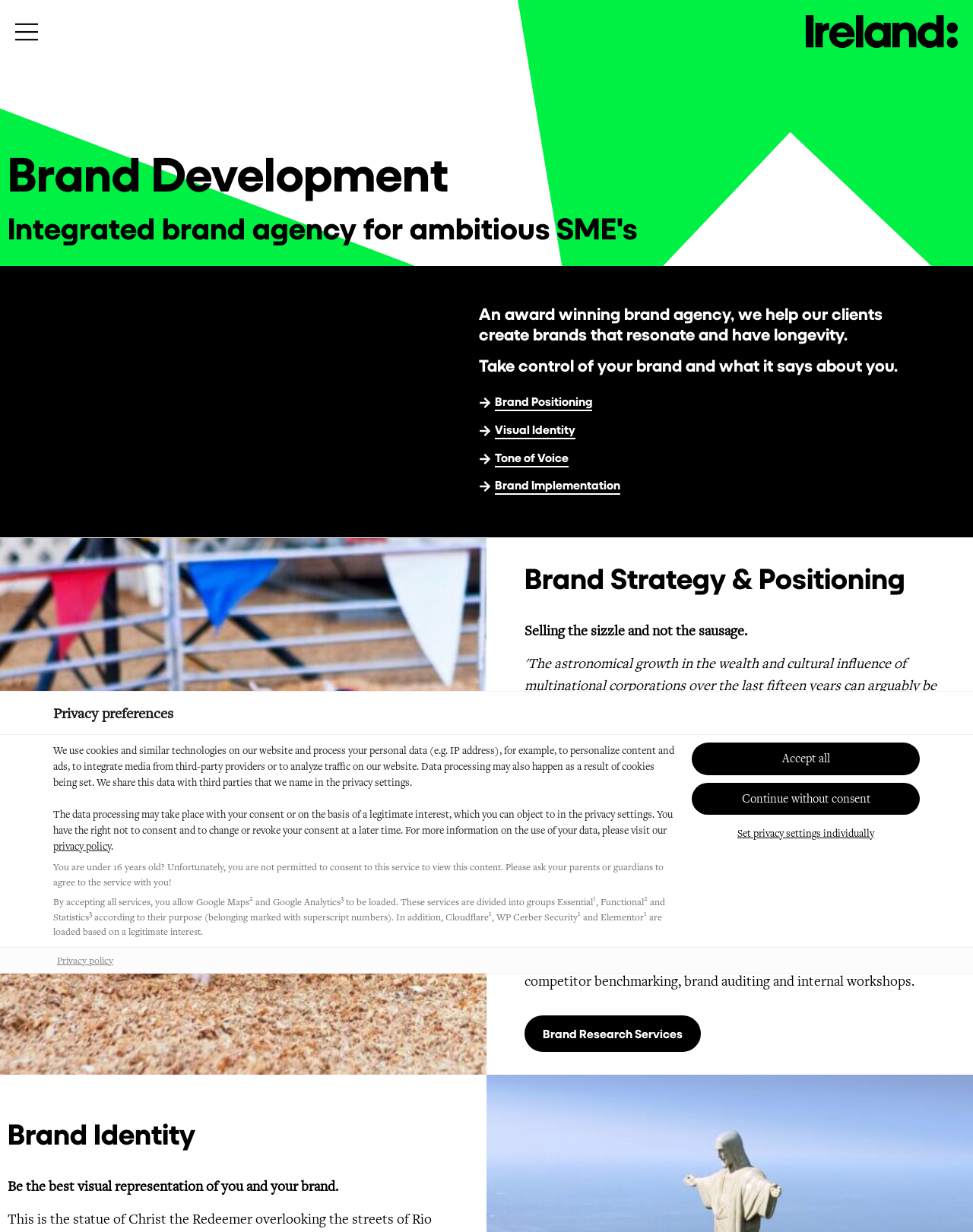What is the purpose of the 'Accept all' button?
Please give a detailed answer to the question using the information shown in the image.

The 'Accept all' button is located in the 'Privacy preferences' dialog, which explains how the website uses cookies and similar technologies to personalize content and ads, integrate media from third-party providers, and analyze traffic on the website. By clicking the 'Accept all' button, the user consents to the use of all these services.